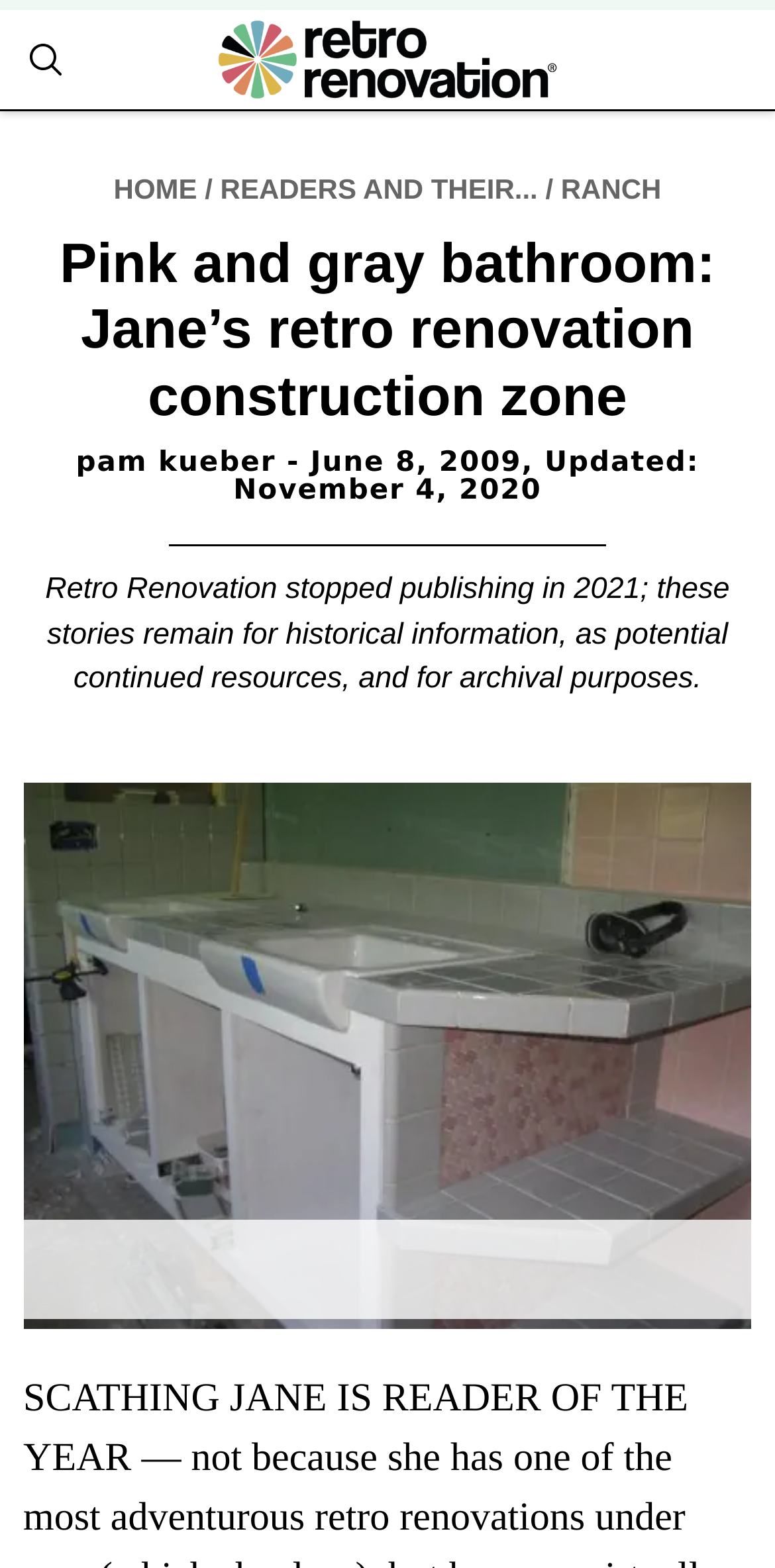Identify the bounding box coordinates for the UI element described as: "Home". The coordinates should be provided as four floats between 0 and 1: [left, top, right, bottom].

[0.147, 0.11, 0.254, 0.13]